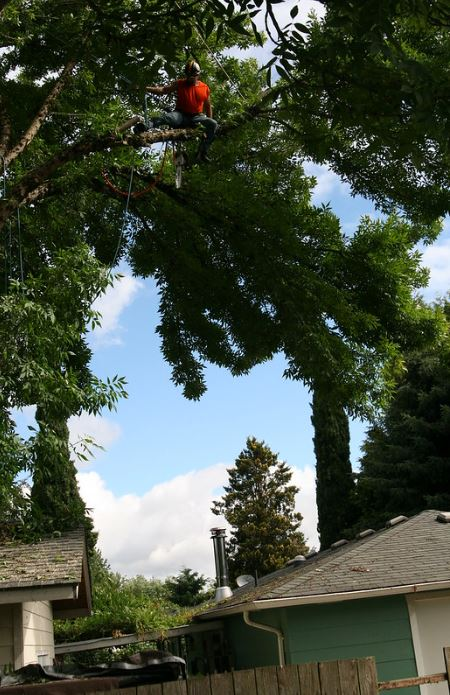Use a single word or phrase to answer the question: What is the setting of the scene?

A residential neighborhood